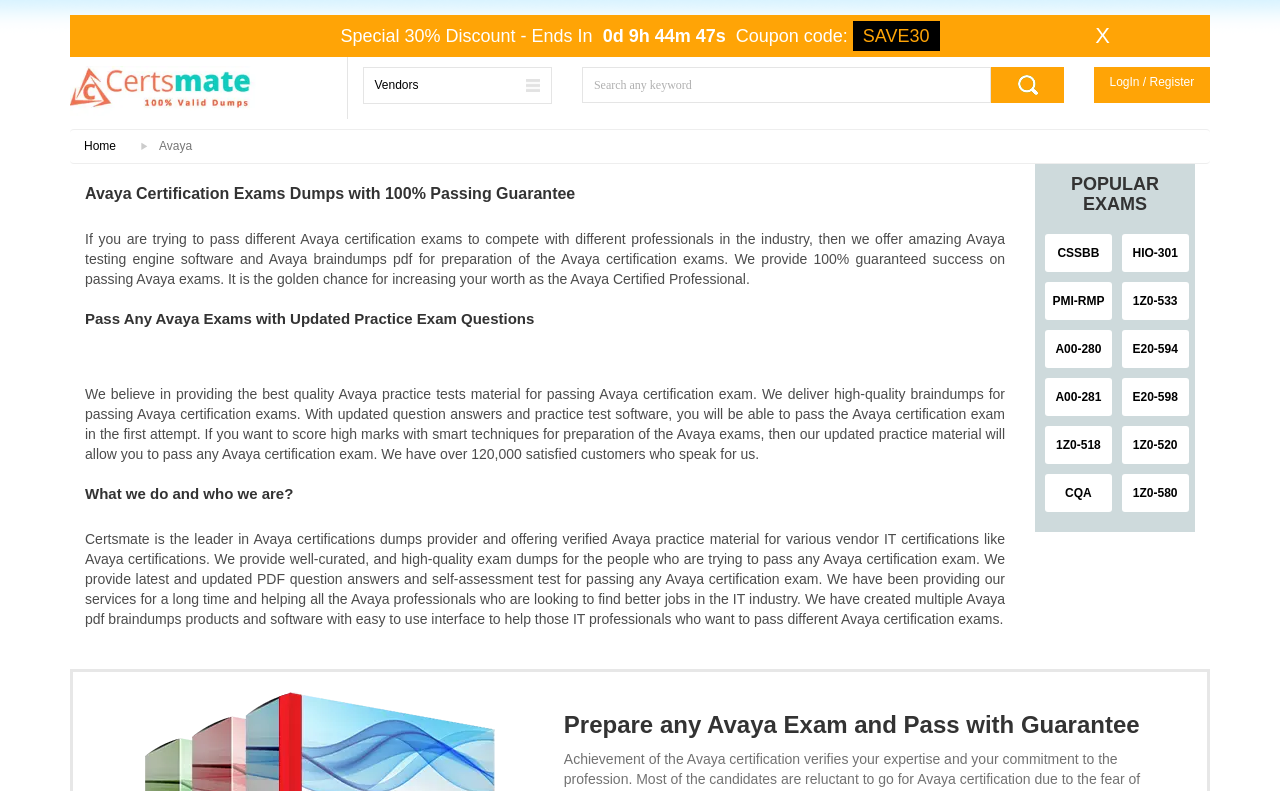Locate and provide the bounding box coordinates for the HTML element that matches this description: "LogIn / Register".

[0.867, 0.095, 0.933, 0.113]